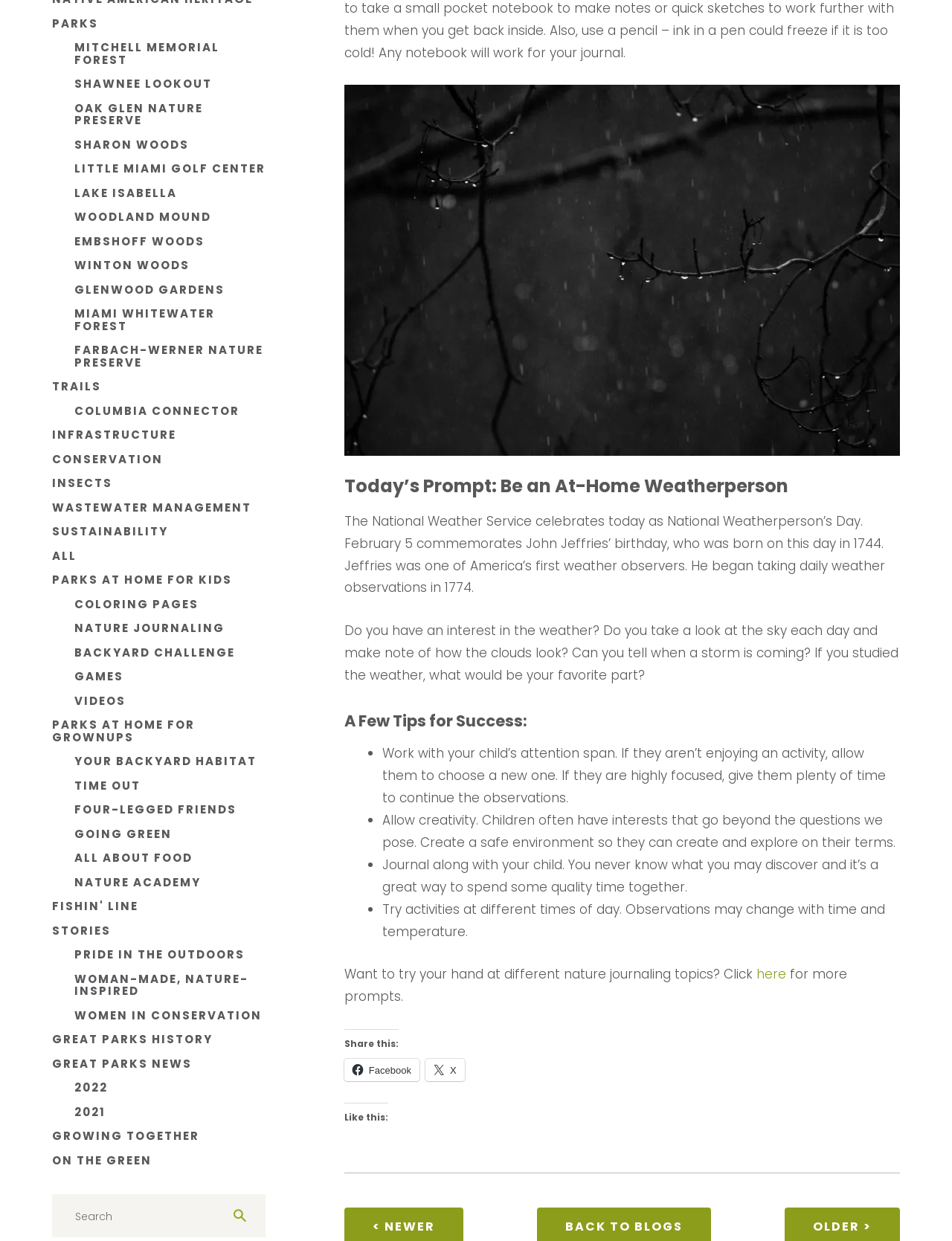Determine the bounding box for the UI element that matches this description: "Parks at Home for Kids".

[0.055, 0.463, 0.244, 0.473]